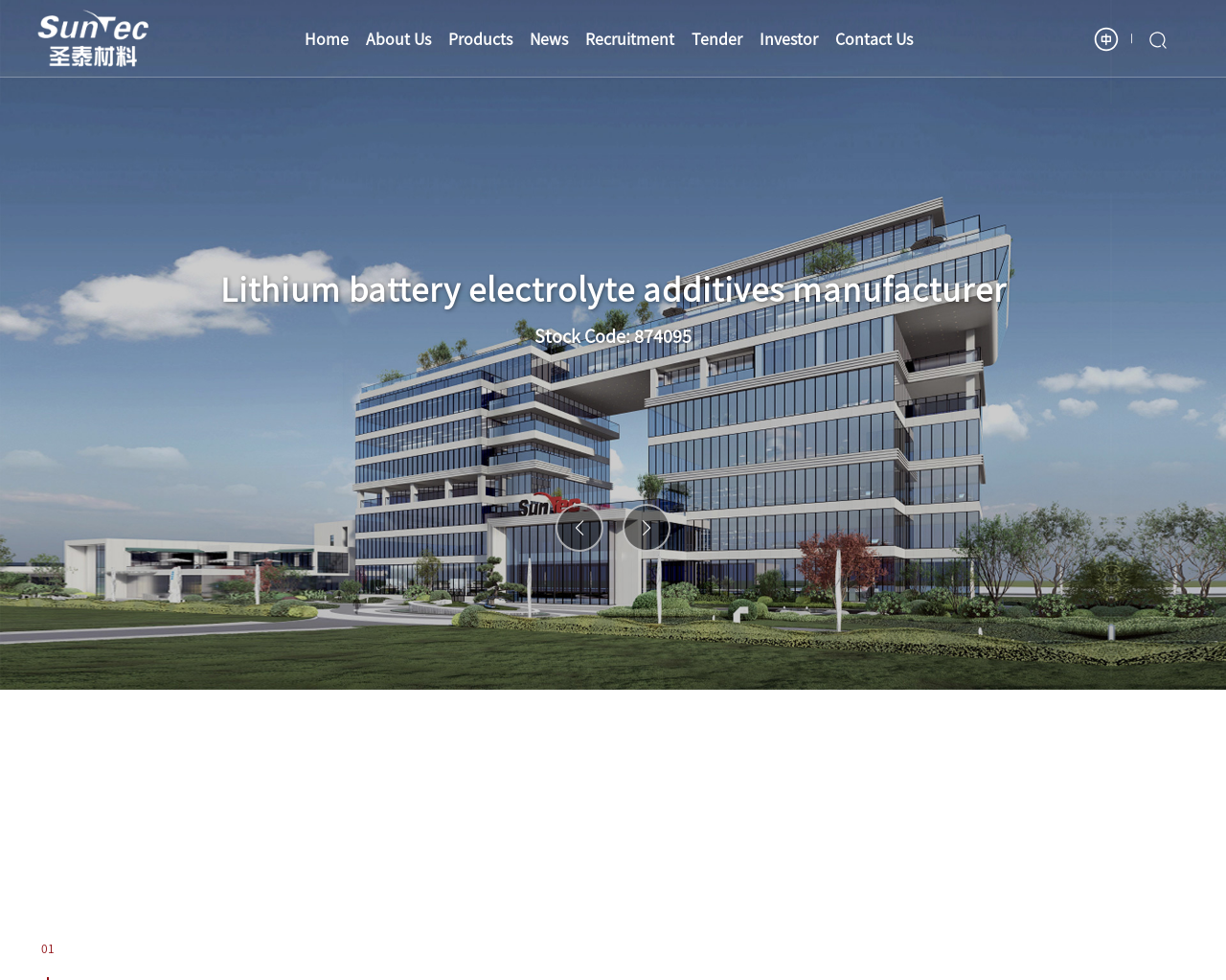Extract the top-level heading from the webpage and provide its text.

HAS A NUMBER OF CORE TECHNOLOGIES IN THE FIELD OF LITHIUM BATTERY ELECTROLYTE ADDITIVES